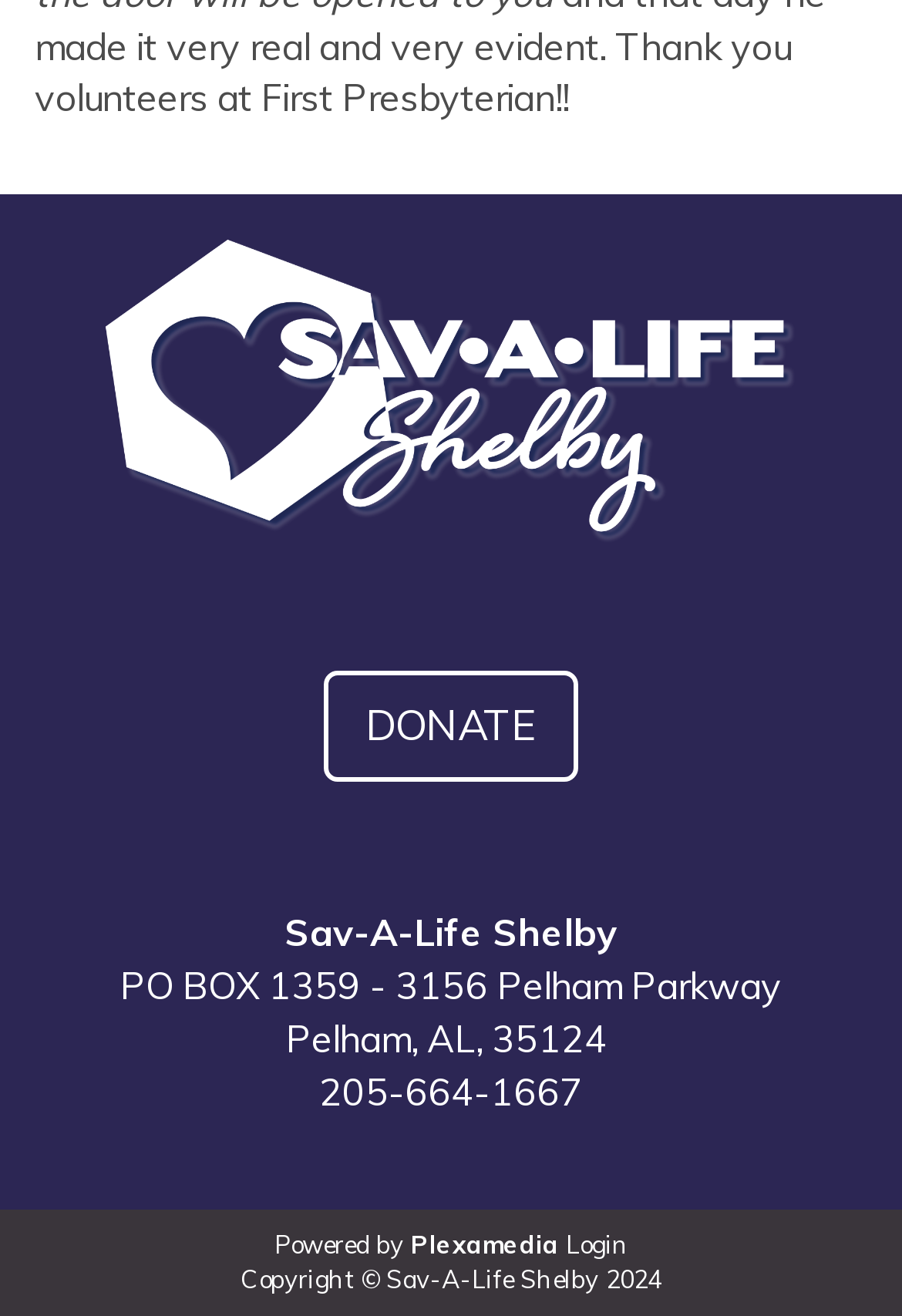Find the bounding box coordinates for the area that must be clicked to perform this action: "Call Sav-A-Life Shelby".

[0.354, 0.811, 0.646, 0.846]